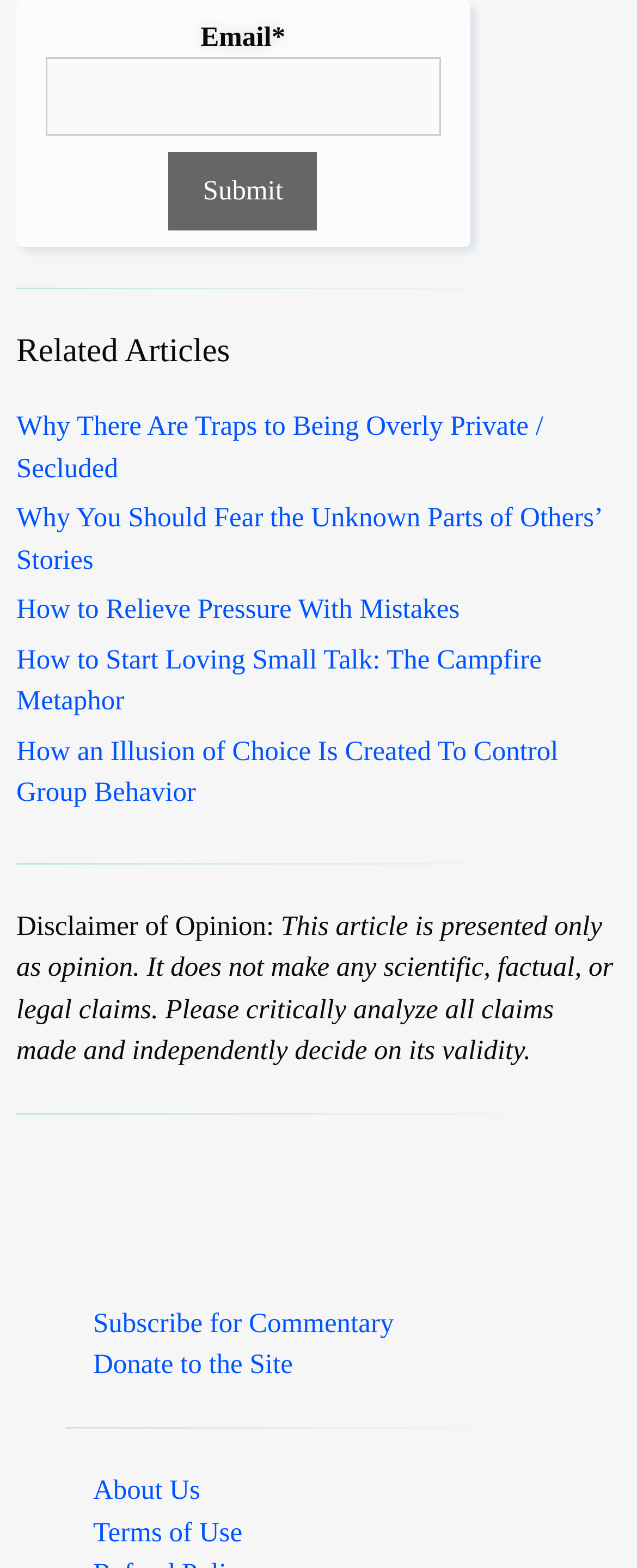Using the webpage screenshot and the element description parent_node: Email* name="submit" value="Submit", determine the bounding box coordinates. Specify the coordinates in the format (top-left x, top-left y, bottom-right x, bottom-right y) with values ranging from 0 to 1.

[0.265, 0.097, 0.498, 0.146]